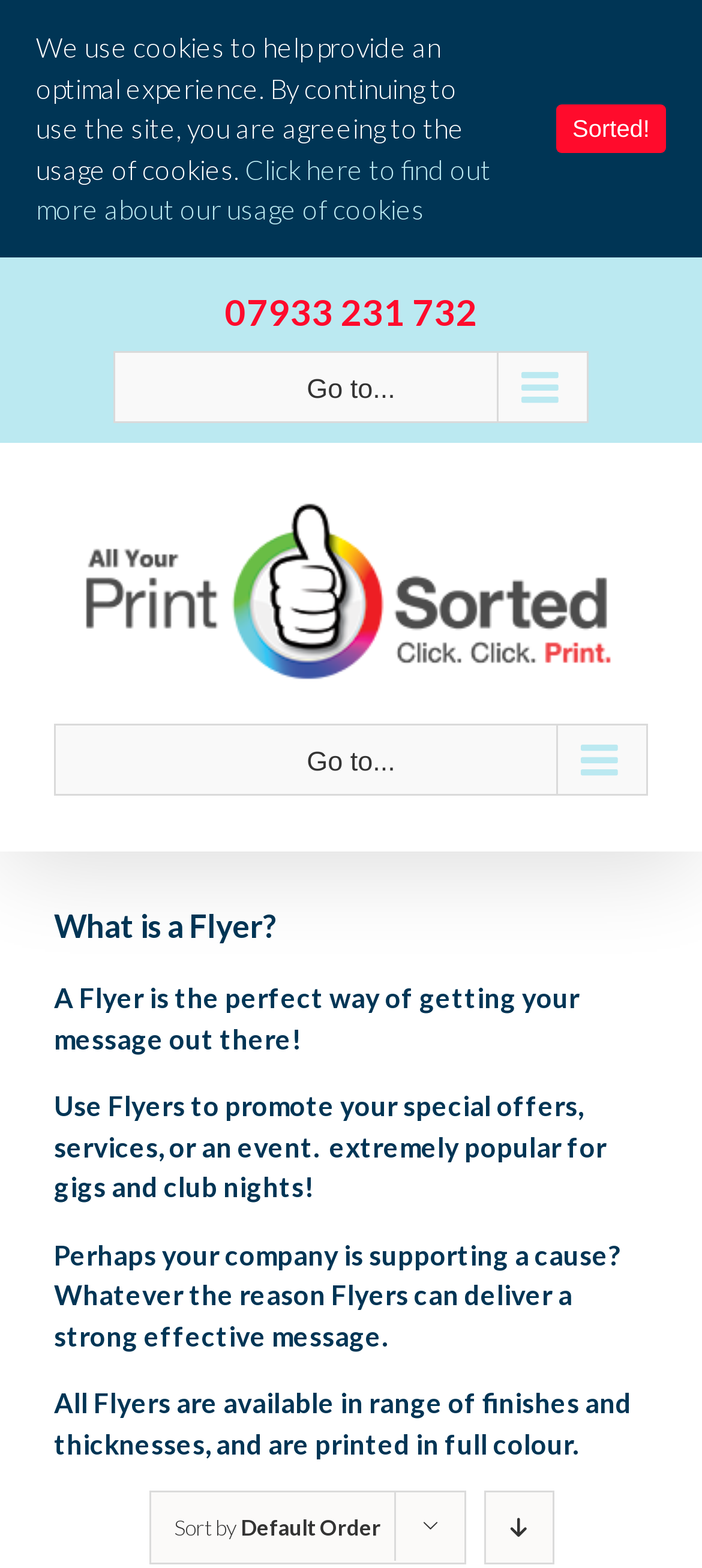Please provide a detailed answer to the question below by examining the image:
What is the logo of the company?

I identified the logo by looking at the link element with the text 'Printsorted Logo' located at [0.077, 0.317, 0.923, 0.439], which is accompanied by an image element with the same description.